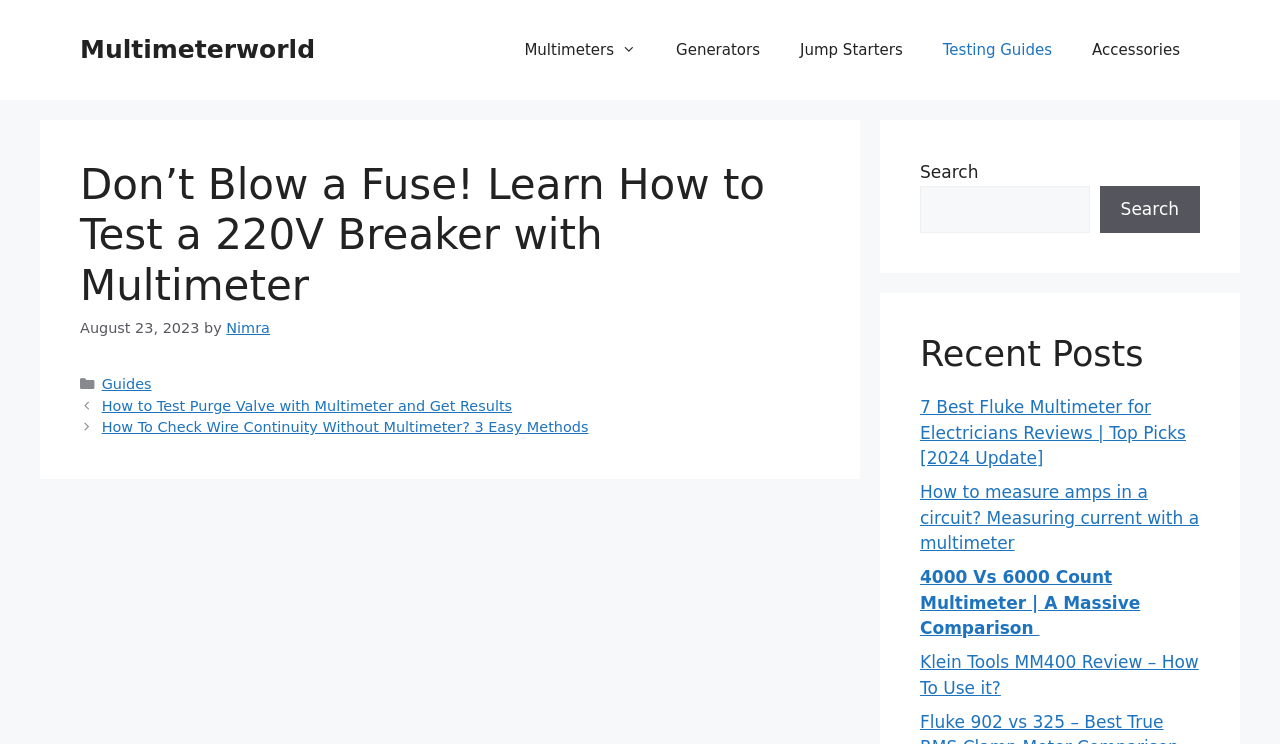What is the category of the article? Based on the screenshot, please respond with a single word or phrase.

Guides